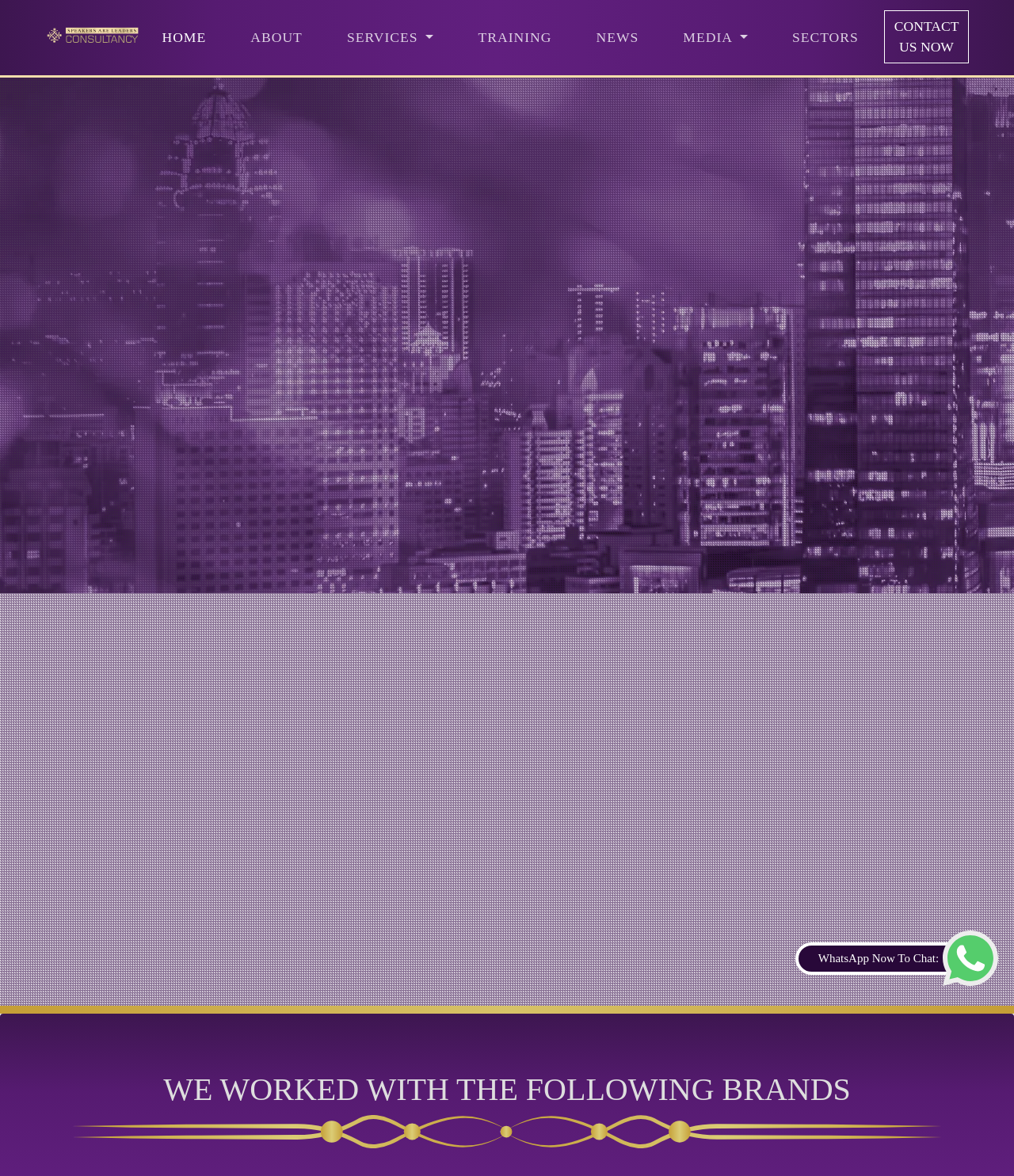Find the coordinates for the bounding box of the element with this description: "Services".

[0.336, 0.018, 0.434, 0.046]